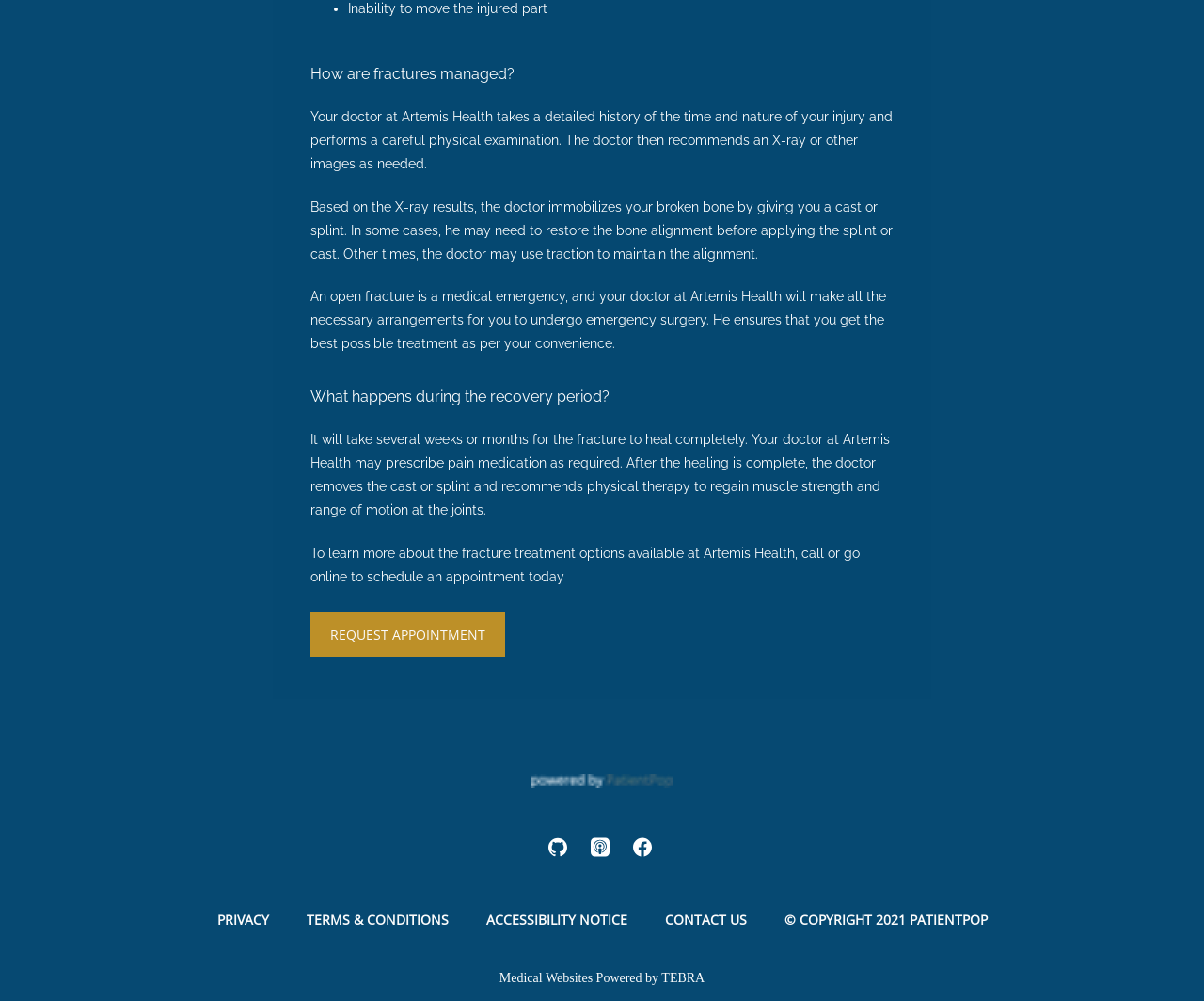Please indicate the bounding box coordinates for the clickable area to complete the following task: "Learn more about fracture treatment options". The coordinates should be specified as four float numbers between 0 and 1, i.e., [left, top, right, bottom].

[0.258, 0.545, 0.717, 0.583]